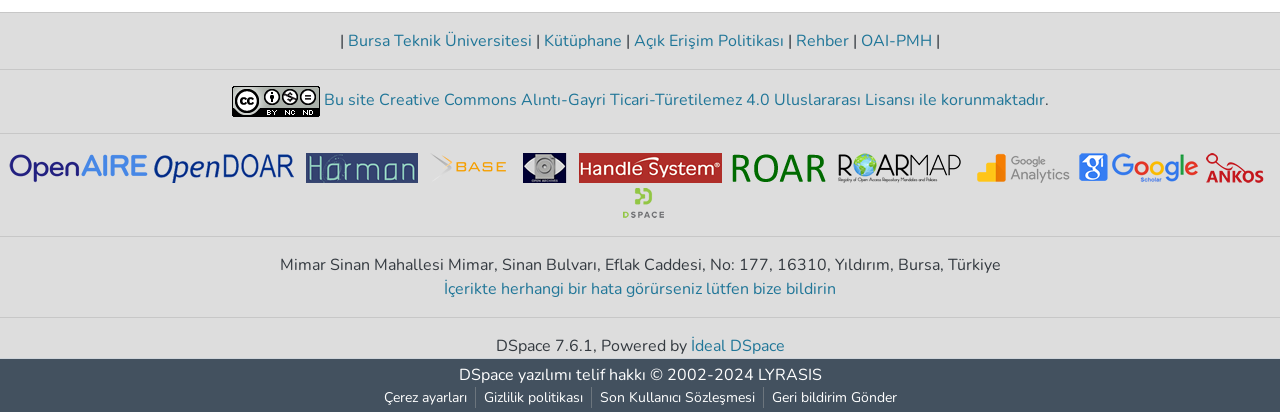Reply to the question with a brief word or phrase: What is the name of the university?

Bursa Teknik Üniversitesi